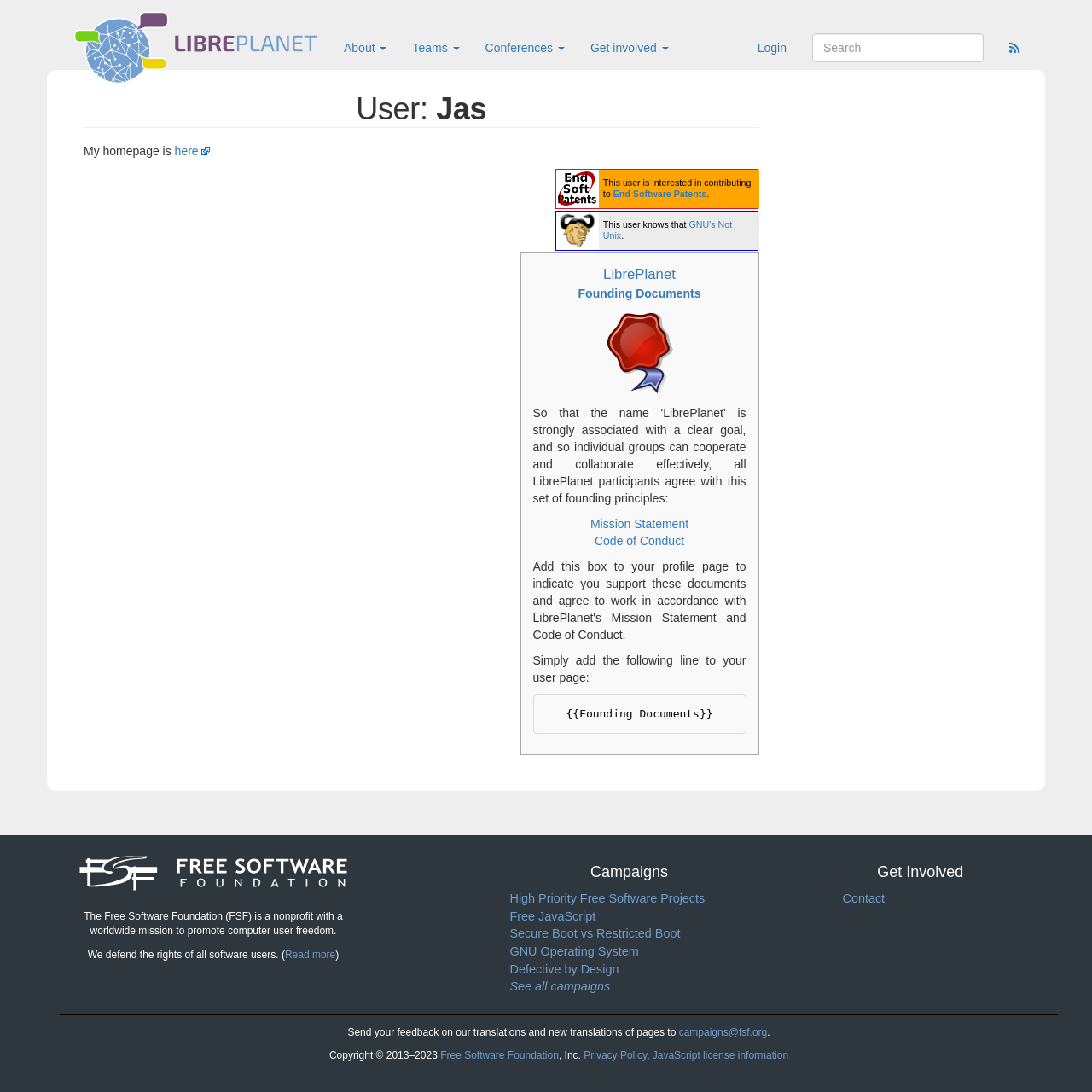Determine the bounding box coordinates of the area to click in order to meet this instruction: "Learn about End Software Patents".

[0.561, 0.173, 0.647, 0.182]